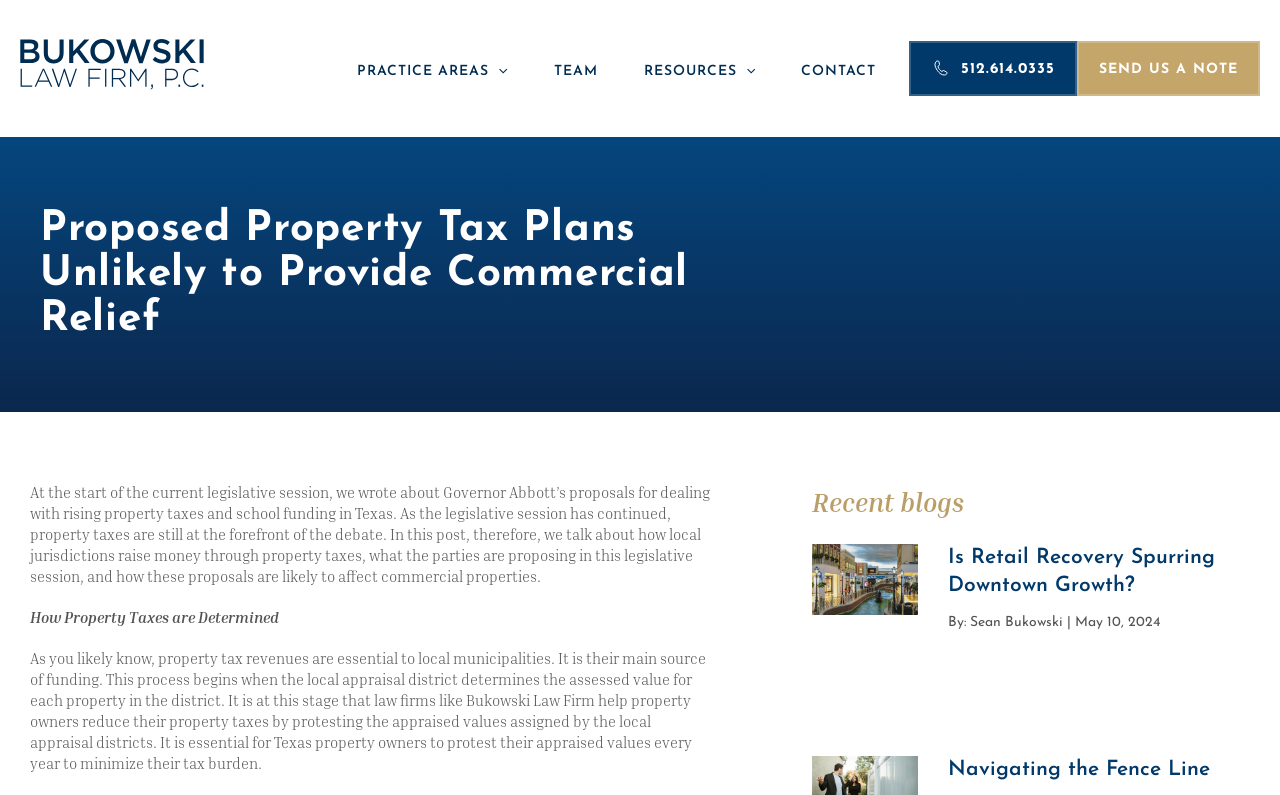What is the phone number of Bukowski Law Firm?
Look at the image and respond to the question as thoroughly as possible.

I found the phone number by looking at the link element with the text '512.614.0335' which is located at the top right corner of the webpage.